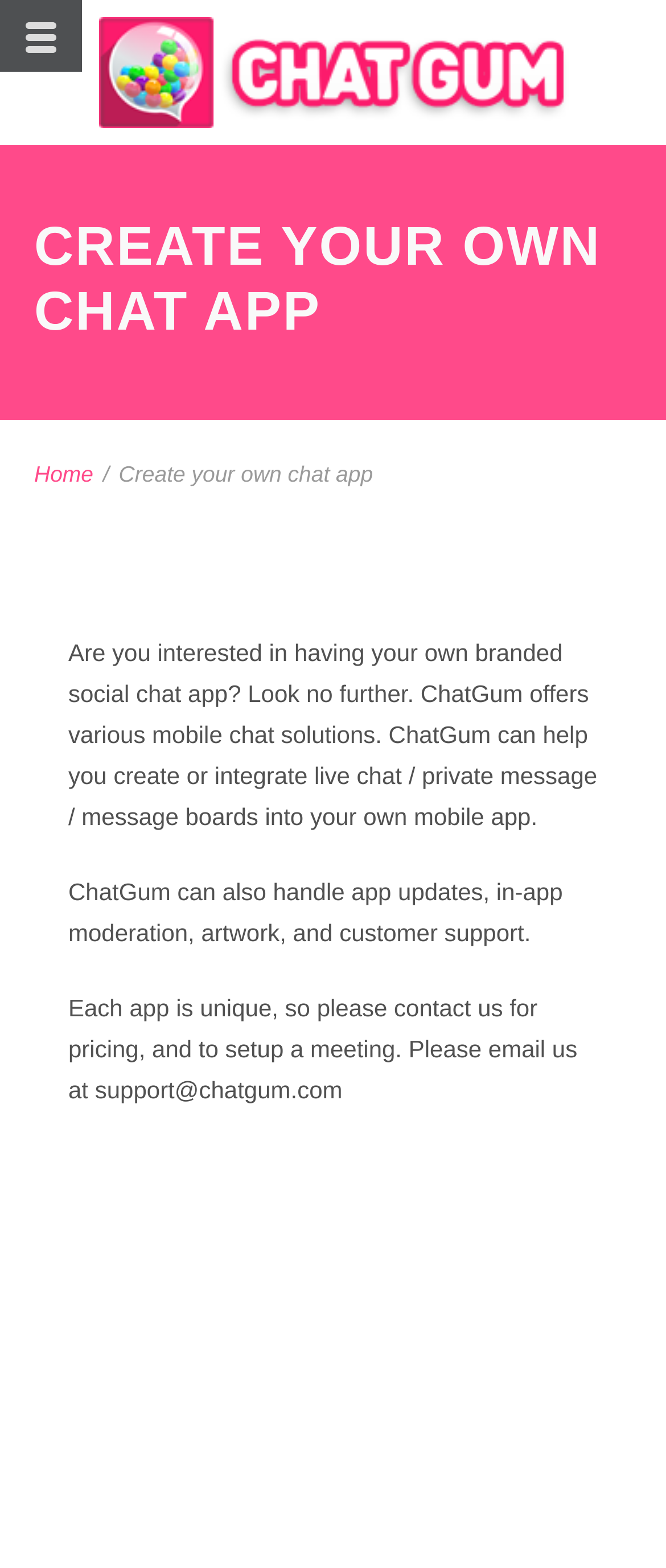What is the email address for support?
Look at the image and respond with a one-word or short phrase answer.

support@chatgum.com